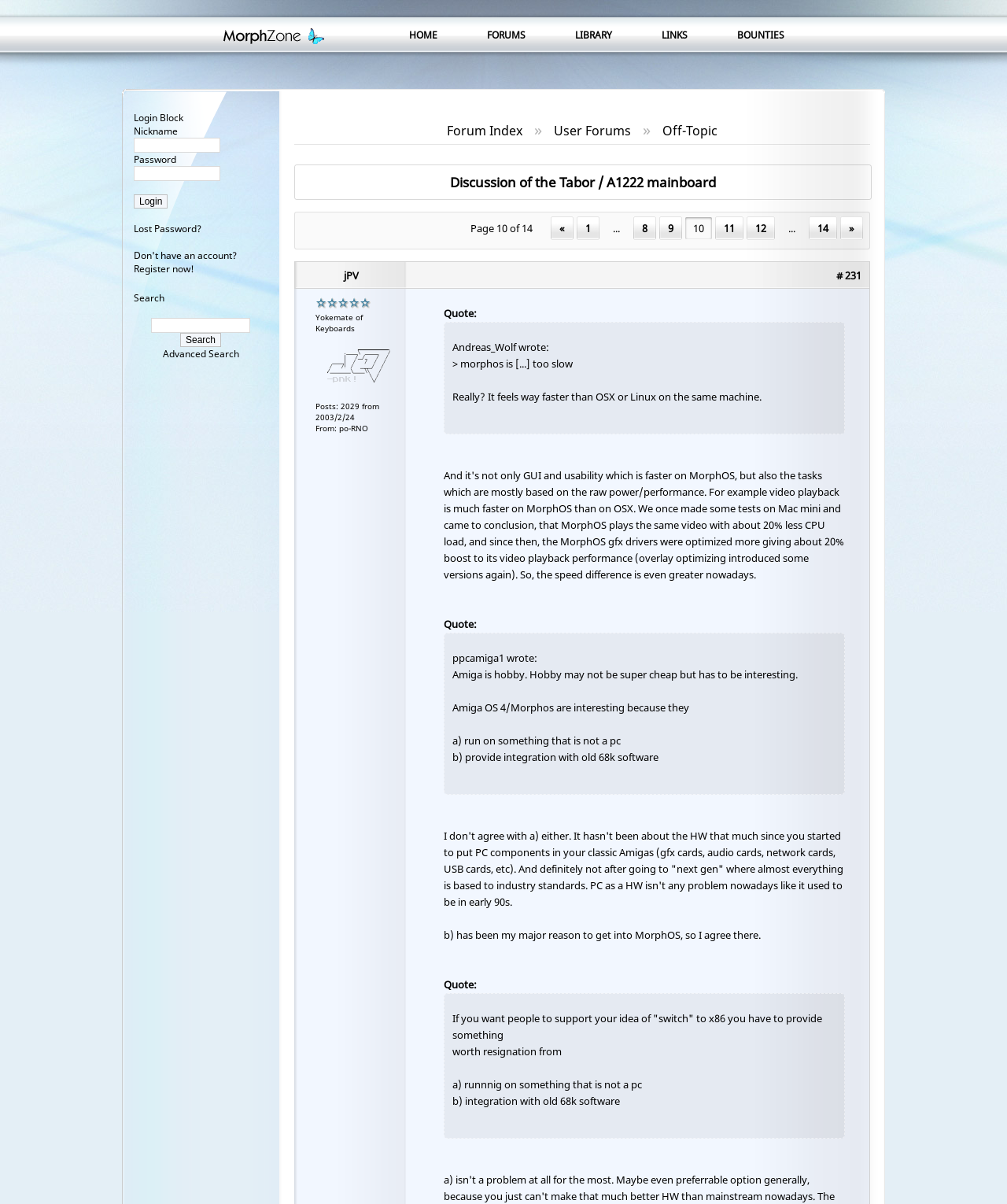How many pages are there in the forum?
Based on the image, answer the question with as much detail as possible.

The pagination section at the bottom of the webpage indicates that there are 14 pages in the forum, with the current page being page 10.